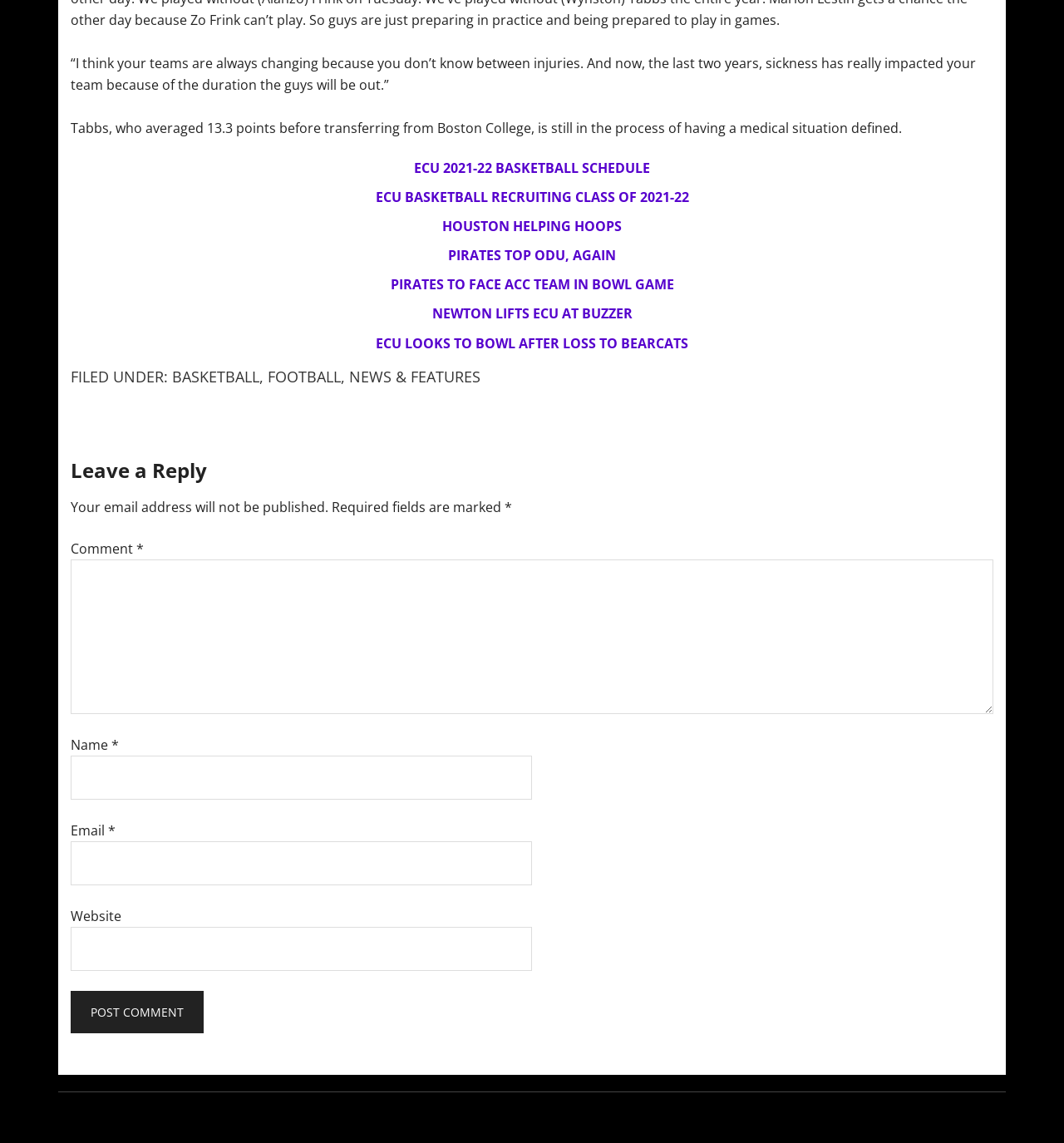Can you find the bounding box coordinates for the UI element given this description: "parent_node: Email * aria-describedby="email-notes" name="email""? Provide the coordinates as four float numbers between 0 and 1: [left, top, right, bottom].

[0.066, 0.736, 0.5, 0.774]